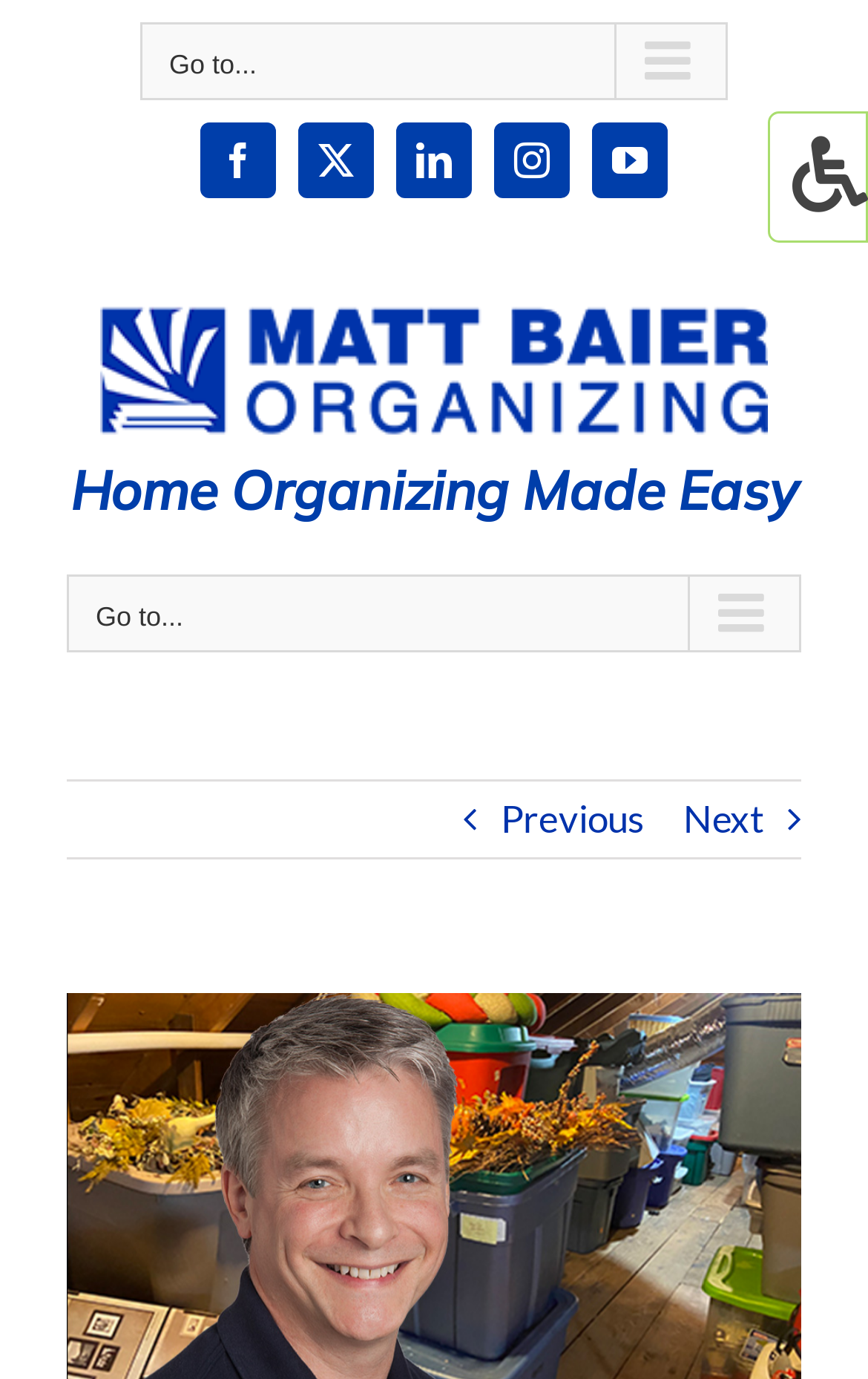Locate the bounding box coordinates of the element I should click to achieve the following instruction: "Open the Main Menu".

[0.077, 0.417, 0.923, 0.473]